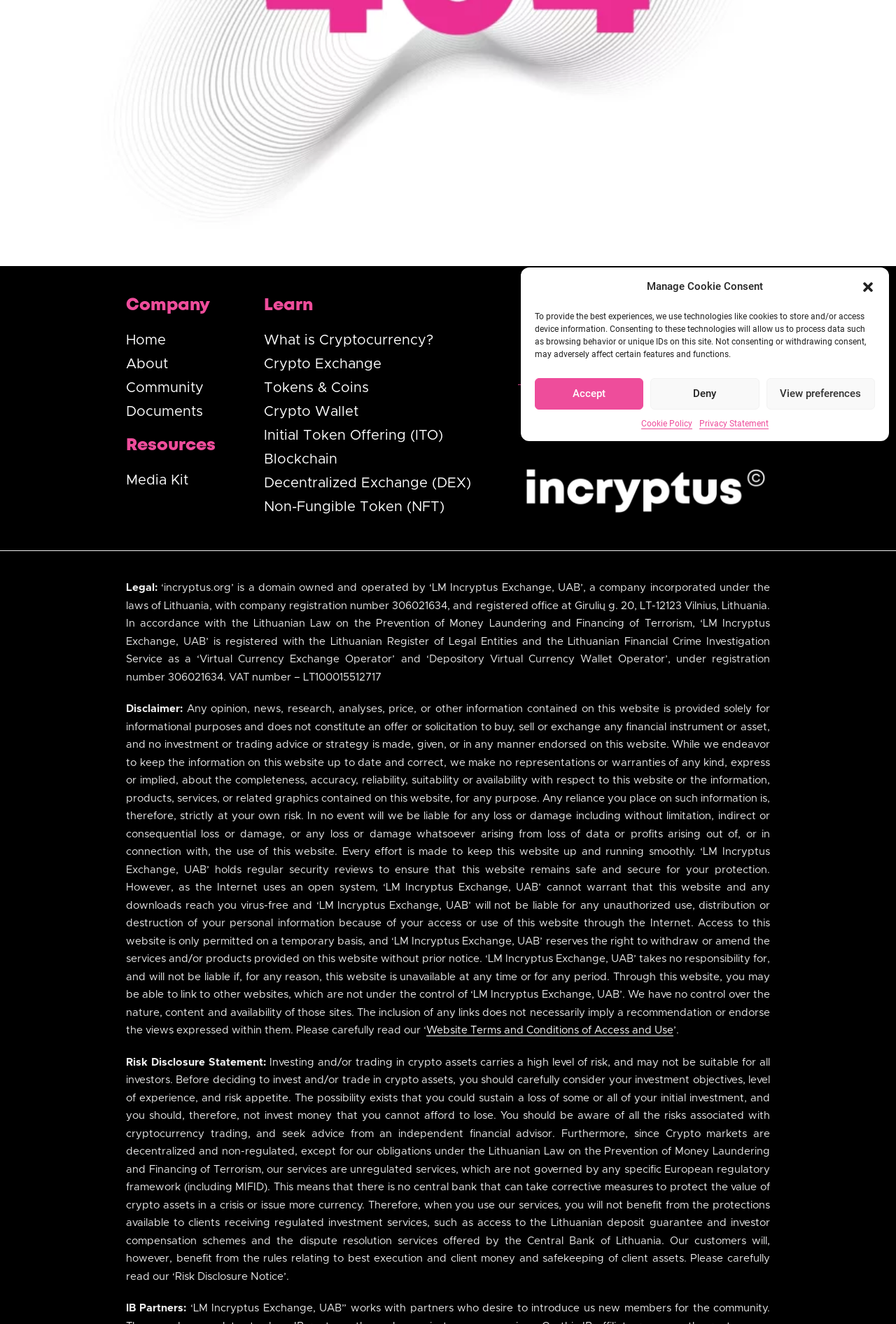Determine the bounding box coordinates of the UI element described by: "Crypto Exchange".

[0.295, 0.266, 0.426, 0.284]